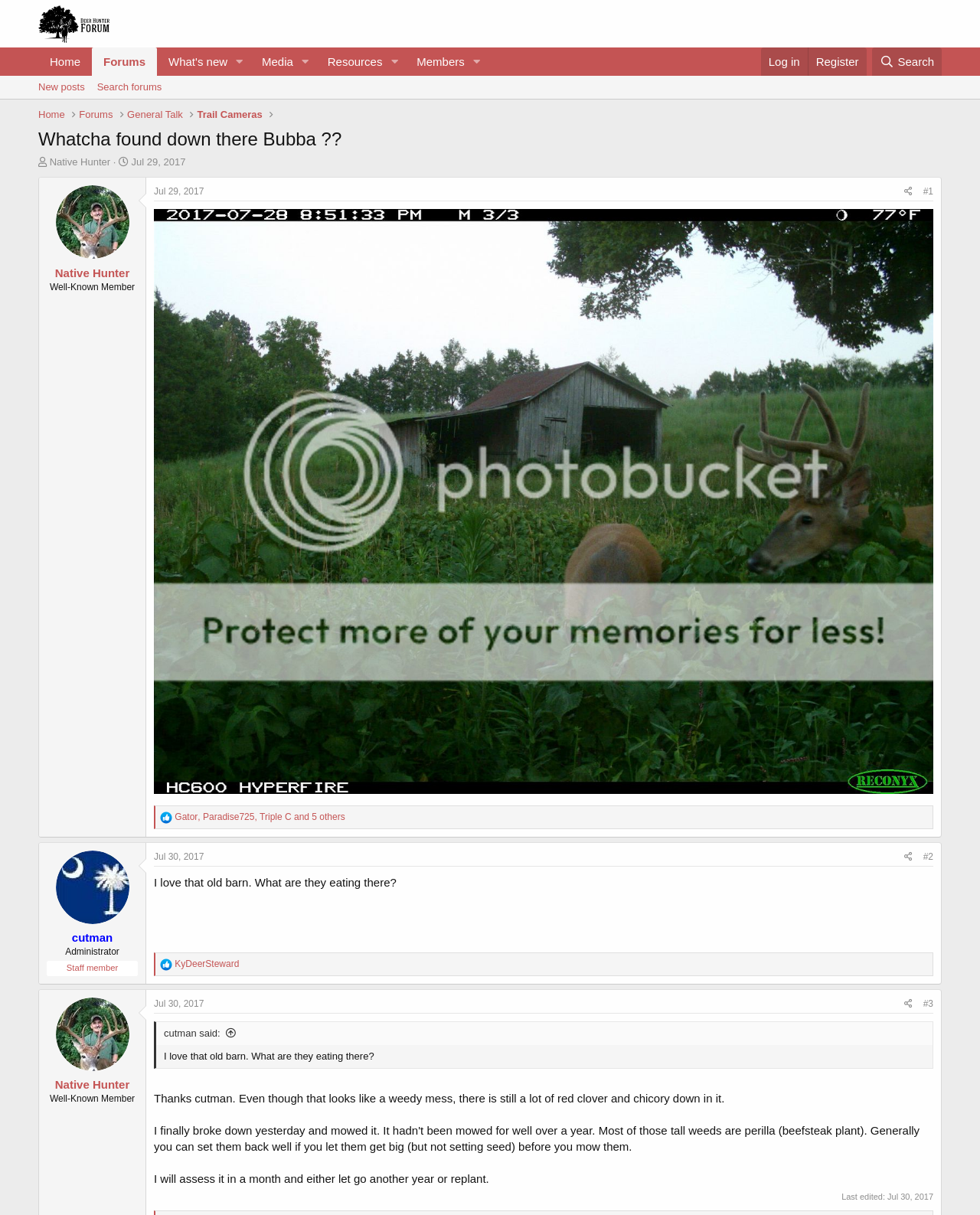Extract the text of the main heading from the webpage.

Whatcha found down there Bubba ??